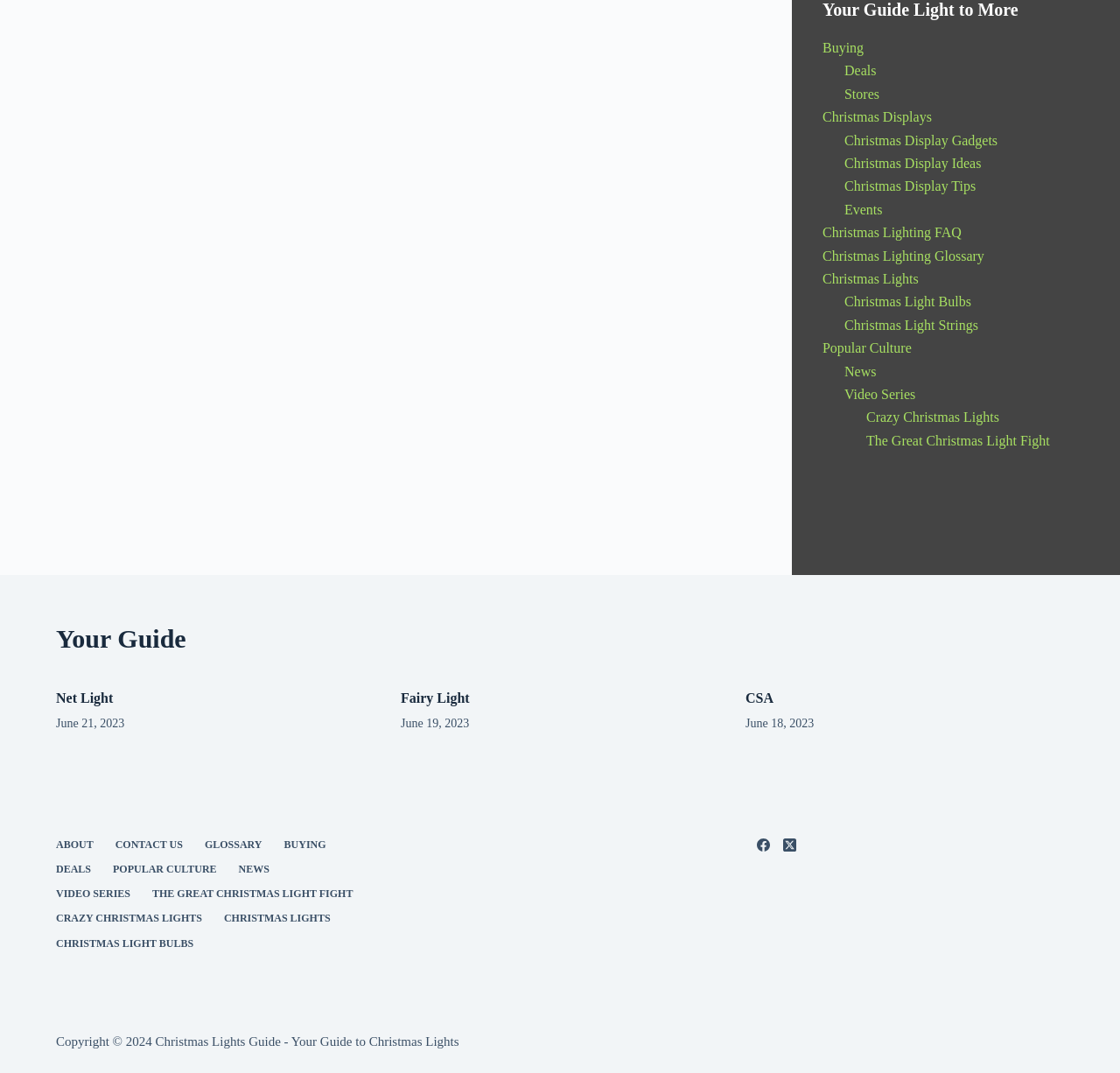Extract the bounding box coordinates for the HTML element that matches this description: "Christmas Light Bulbs". The coordinates should be four float numbers between 0 and 1, i.e., [left, top, right, bottom].

[0.04, 0.873, 0.183, 0.886]